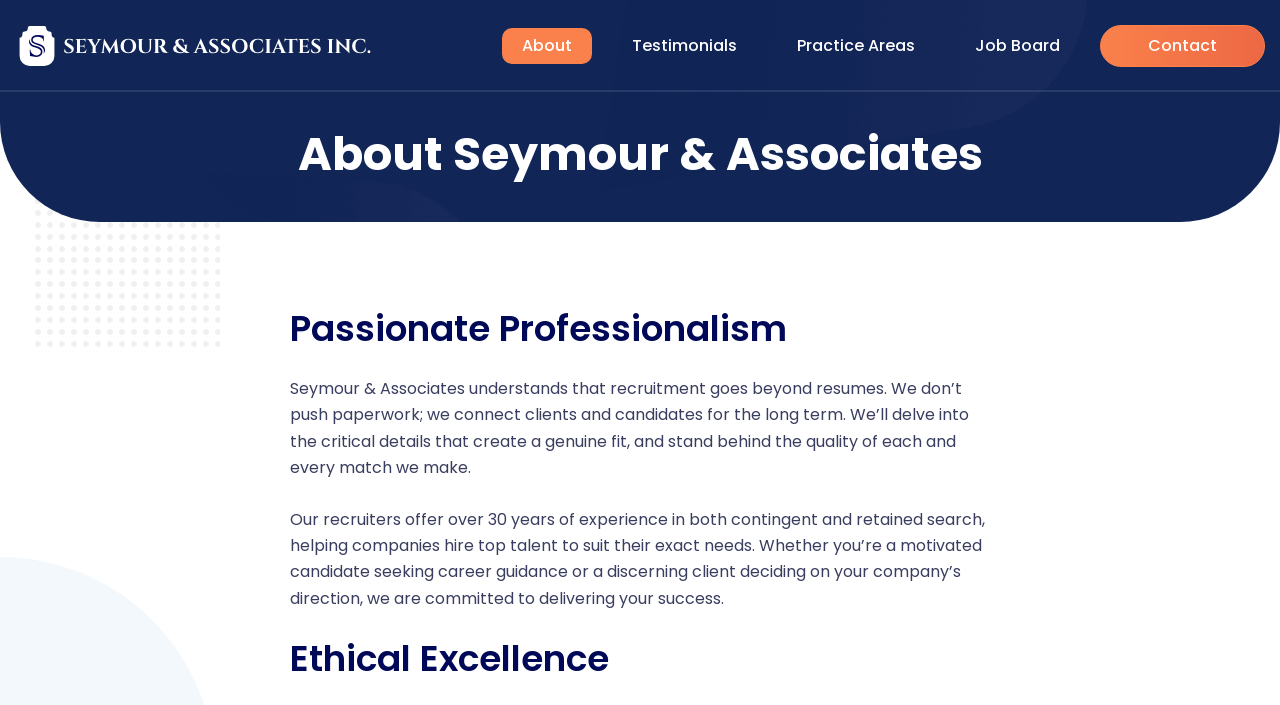Answer in one word or a short phrase: 
What is the second heading on the webpage?

Passionate Professionalism